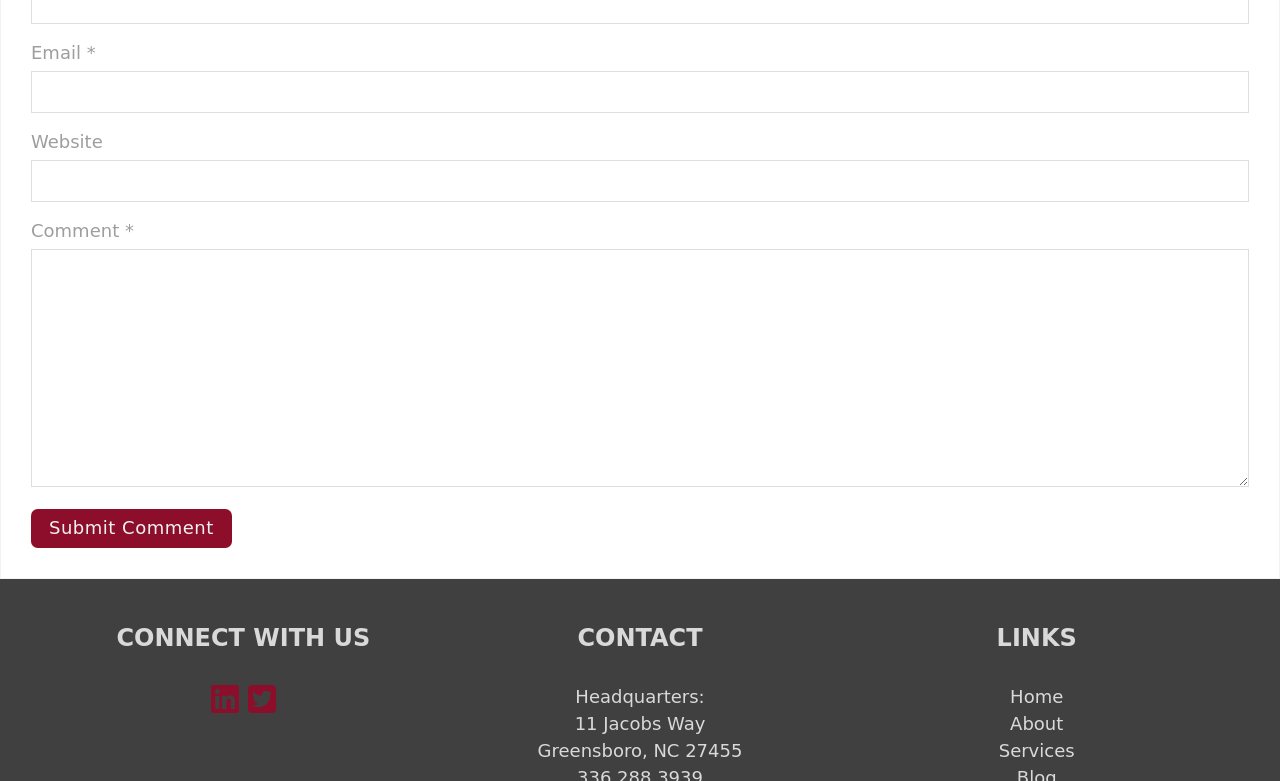Locate the bounding box coordinates of the element that needs to be clicked to carry out the instruction: "Follow us on LinkedIn". The coordinates should be given as four float numbers ranging from 0 to 1, i.e., [left, top, right, bottom].

[0.165, 0.874, 0.187, 0.915]